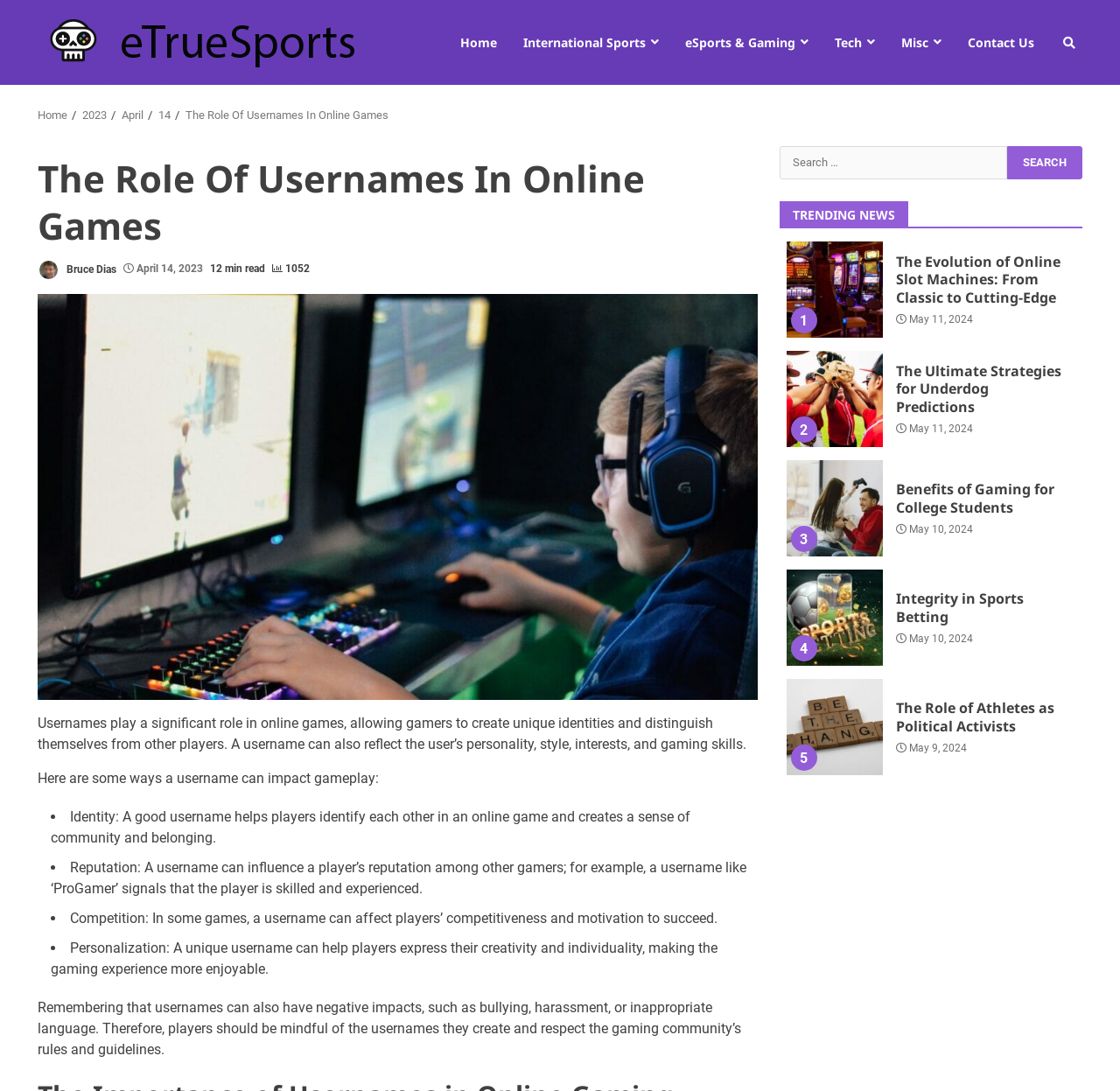Produce an extensive caption that describes everything on the webpage.

The webpage is about the role of usernames in online games, with a focus on their impact on gameplay and the gaming community. At the top, there is a navigation bar with links to "Home", "International Sports", "eSports & Gaming", "Tech", "Misc", and "Contact Us". Below the navigation bar, there is a breadcrumb trail showing the current page's location in the website's hierarchy.

The main content of the page is divided into two sections. The first section is an article about the role of usernames in online games, written by Bruce Dias. The article is headed by a title, "The Role Of Usernames In Online Games", and is accompanied by an image. The text explains how usernames can affect gameplay, including identity, reputation, competition, and personalization. It also mentions the potential negative impacts of usernames, such as bullying and harassment.

The second section is a list of trending news articles, each with a title, image, and publication date. The articles are arranged in a grid, with three columns and multiple rows. The titles of the articles include "The Evolution of Online Slot Machines: From Classic to Cutting-Edge", "The Ultimate Strategies for Underdog Predictions", "Benefits of Gaming for College Students", "Integrity in Sports Betting", and "The Role of Athletes as Political Activists".

On the right side of the page, there is a search bar with a button labeled "SEARCH". Below the search bar, there is a heading "TRENDING NEWS" that introduces the list of news articles.